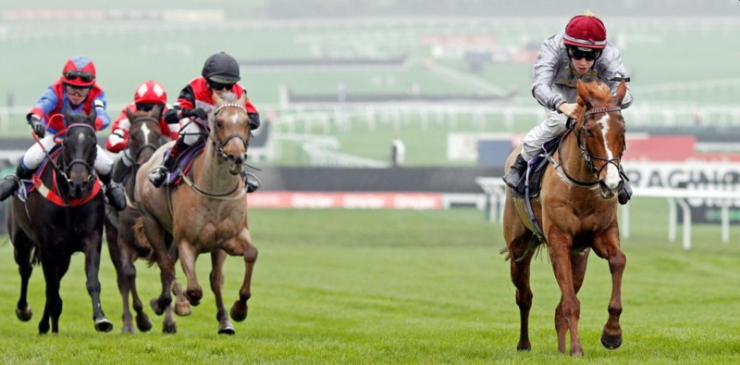Illustrate the image with a detailed and descriptive caption.

The image captures an exciting moment in a pony racing event, showcasing the dynamic energy and competitive spirit of the sport. In the foreground, a rider in a silver suit and red racing cap leads the pack on a brown pony, showcasing a determined expression as they speed towards the finish line. Following closely behind are three other riders on their ponies, each adorned in vibrant, contrasting colors that highlight their individual styles—one in a blue and red outfit, another in red and white, and the last in a dark ensemble, all urging their ponies forward. The lush, green racetrack stretches out behind them, setting a picturesque scene that epitomizes the thrill of pony racing, a sport designed for young competitors aged between nine and seventeen. This activity emphasizes skill, fitness, and the unique bond between rider and pony, making it an engaging way for youth to experience the excitement of racing.